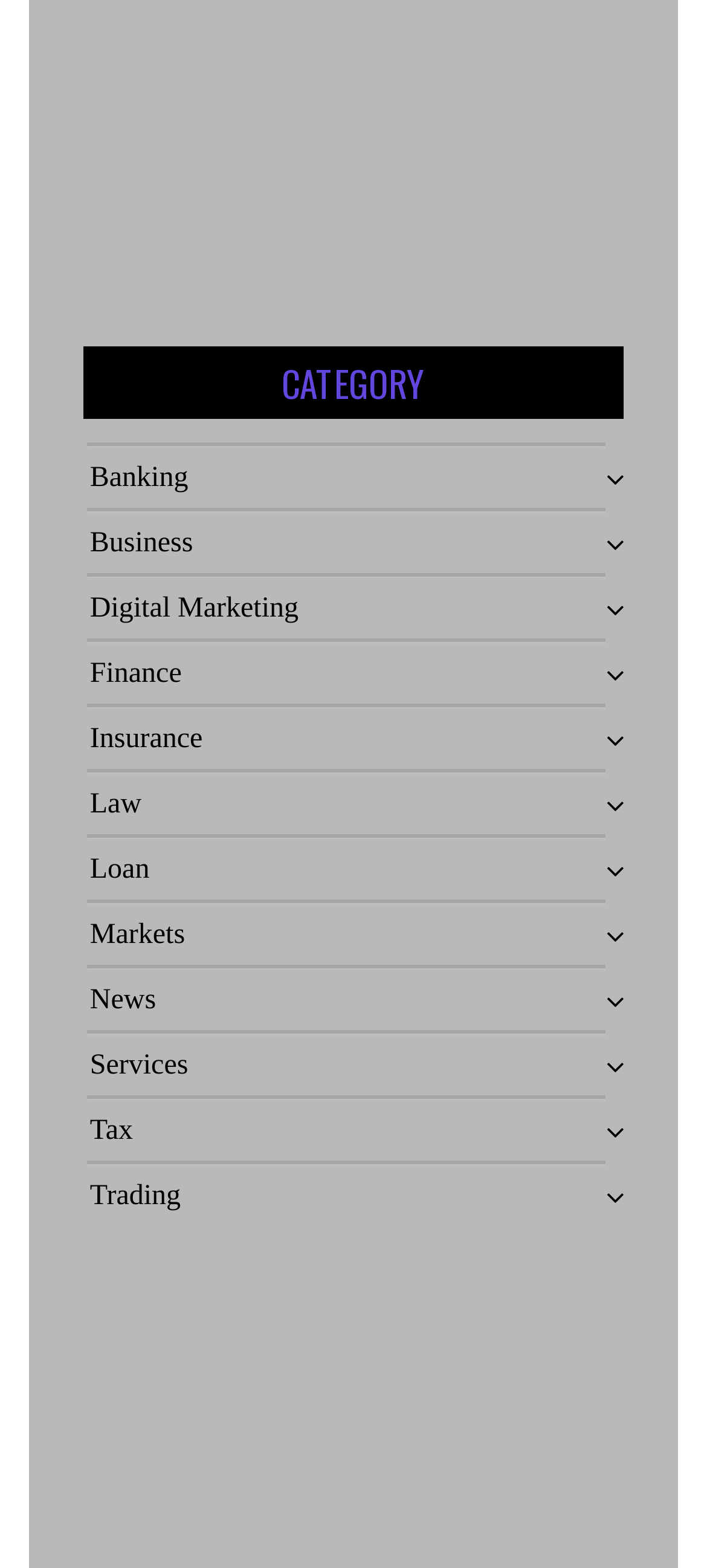Please specify the bounding box coordinates in the format (top-left x, top-left y, bottom-right x, bottom-right y), with all values as floating point numbers between 0 and 1. Identify the bounding box of the UI element described by: Digital Marketing

[0.127, 0.378, 0.422, 0.398]